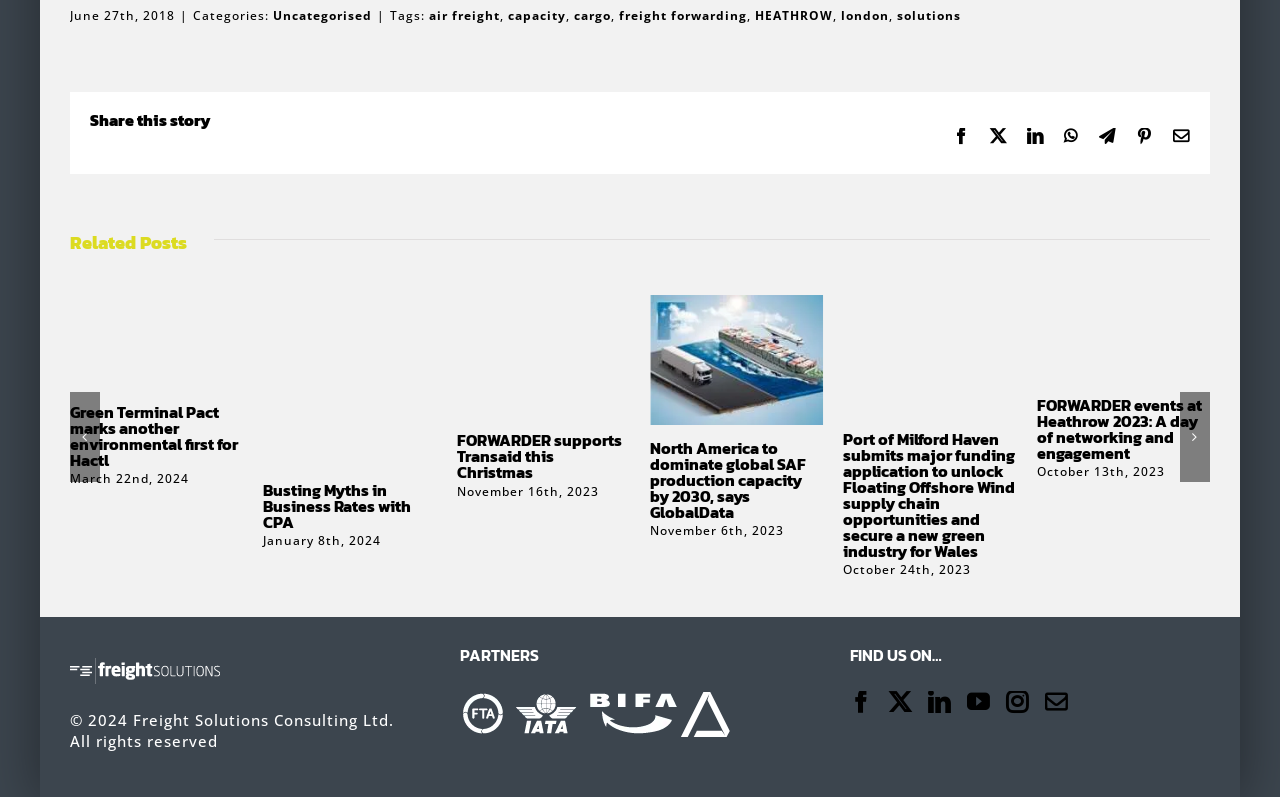What is the theme of the webpage?
Based on the image, give a concise answer in the form of a single word or short phrase.

Freight and logistics